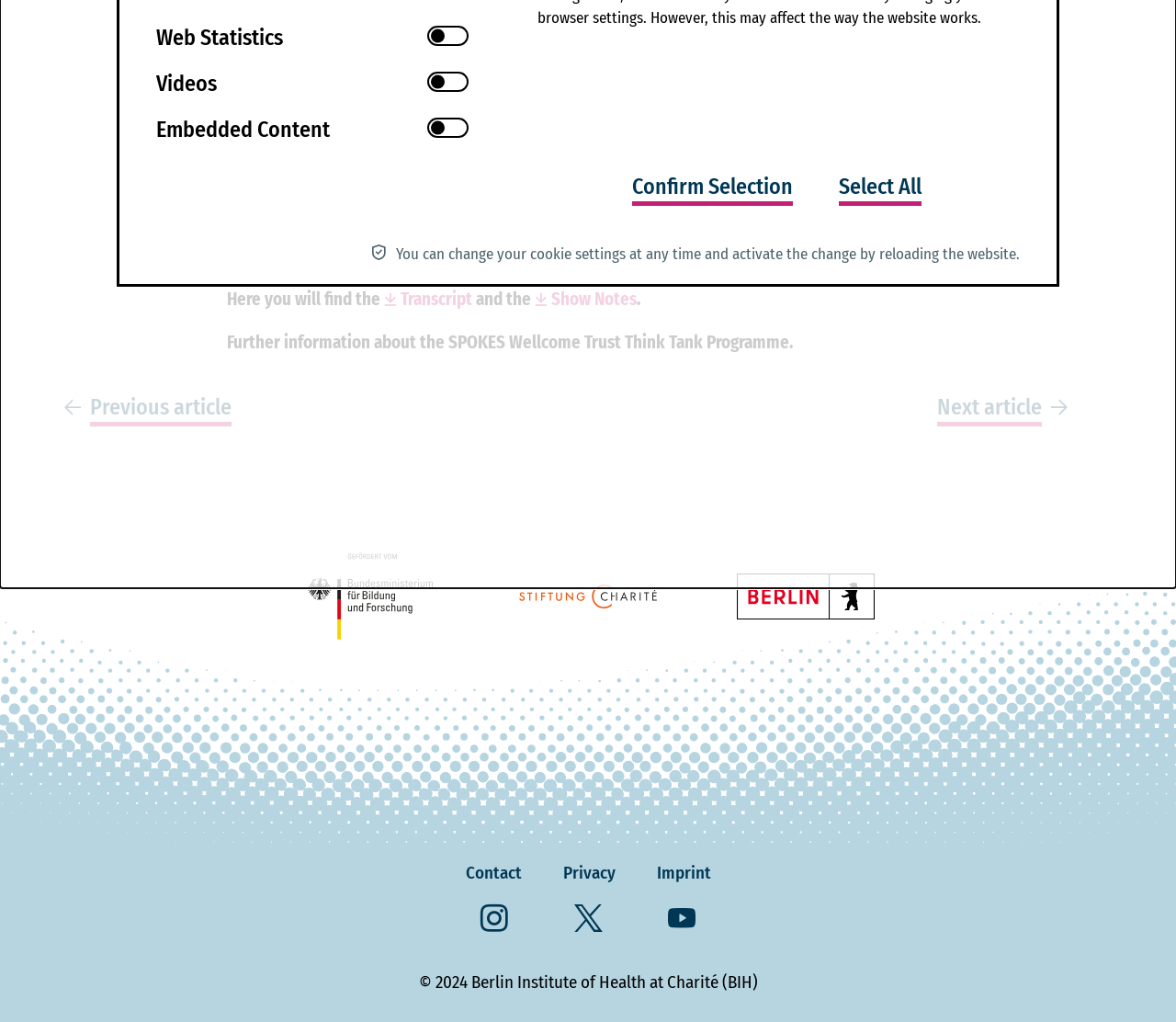Identify the bounding box for the UI element specified in this description: "Show Notes". The coordinates must be four float numbers between 0 and 1, formatted as [left, top, right, bottom].

[0.454, 0.282, 0.541, 0.303]